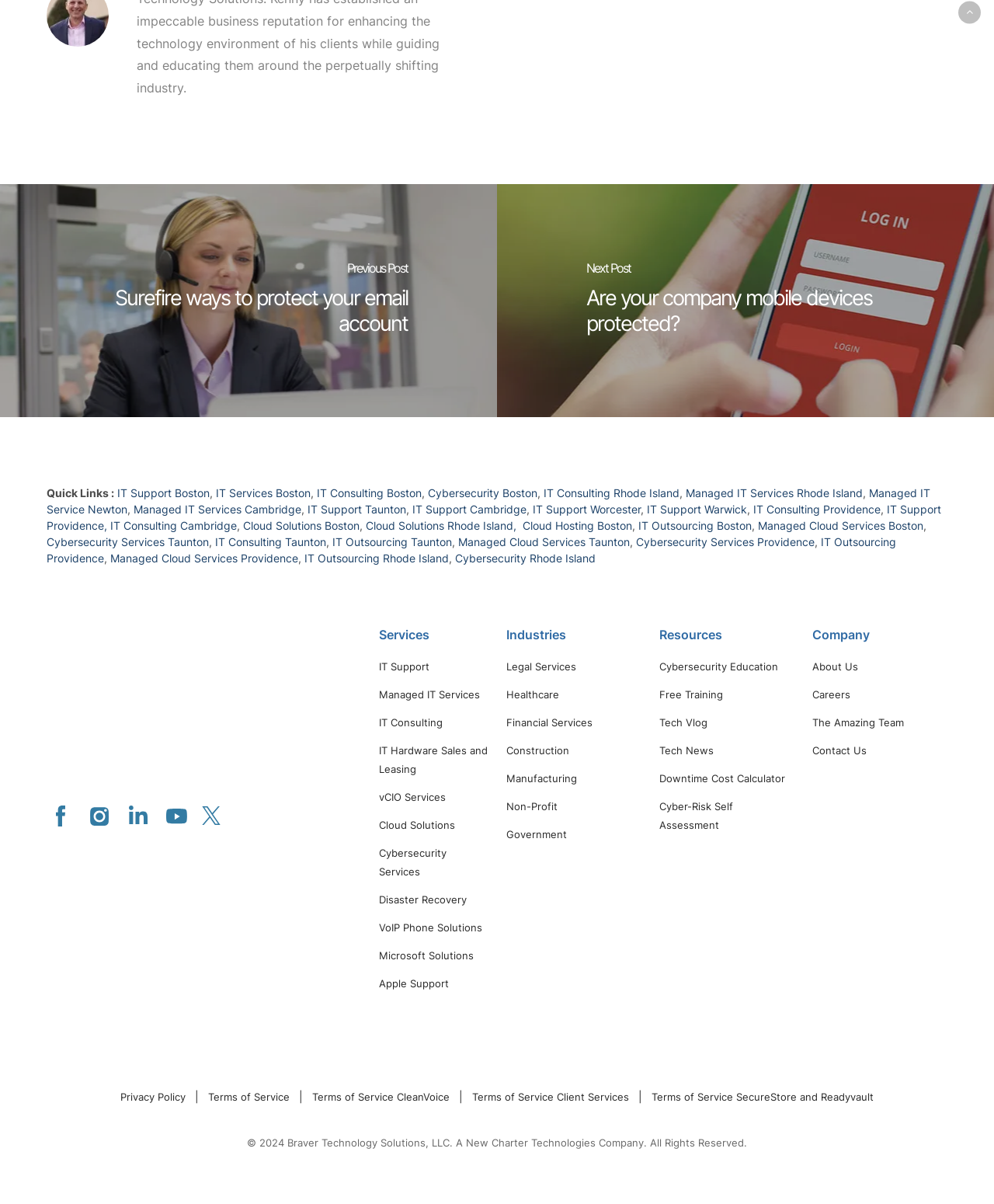Determine the bounding box coordinates for the element that should be clicked to follow this instruction: "Learn about Cybersecurity Education". The coordinates should be given as four float numbers between 0 and 1, in the format [left, top, right, bottom].

[0.663, 0.549, 0.783, 0.559]